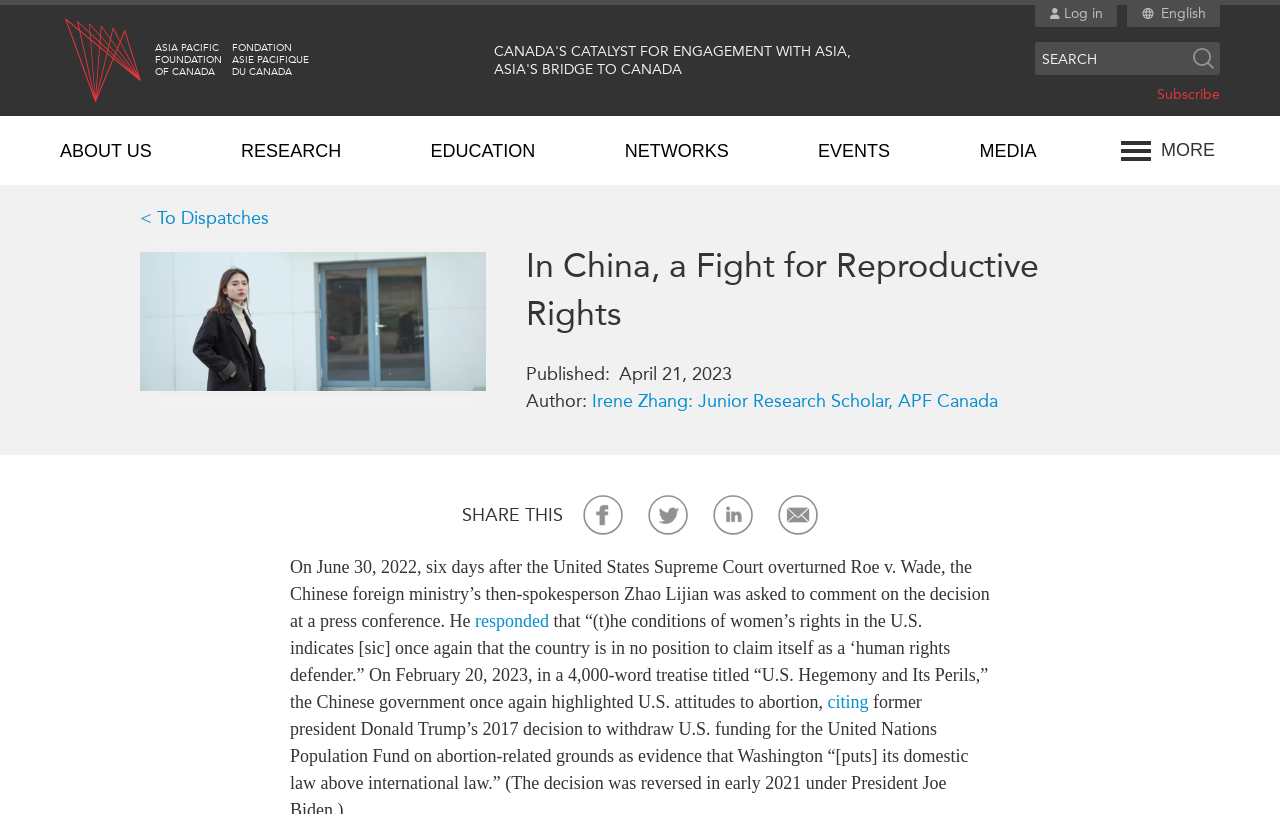What is the purpose of the search box?
Give a one-word or short phrase answer based on the image.

To search the website